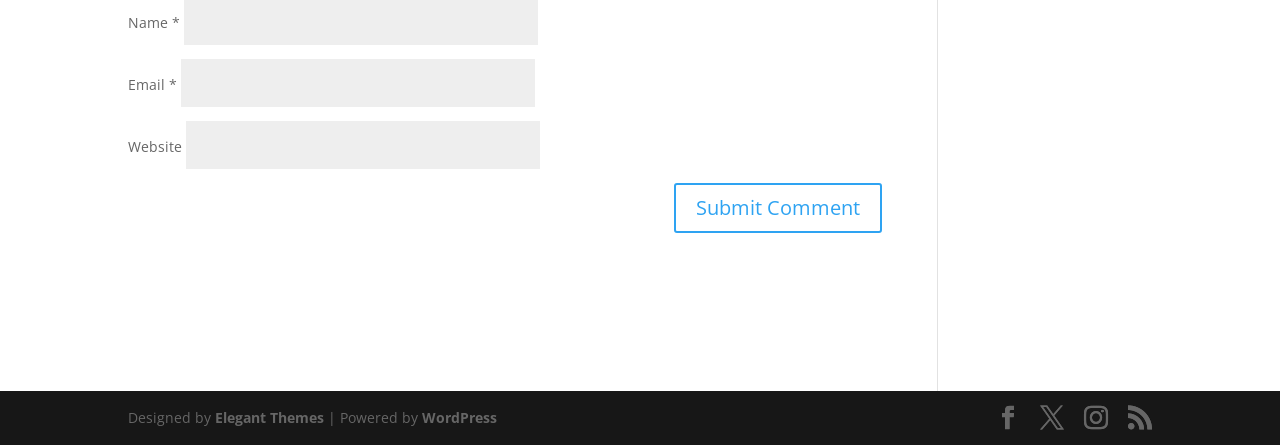Using the information in the image, could you please answer the following question in detail:
What is the function of the 'Submit Comment' button?

The 'Submit Comment' button is located below the textboxes for 'Email', 'Website', and other fields, suggesting that it is used to submit the user's comment or feedback after filling in the required information.